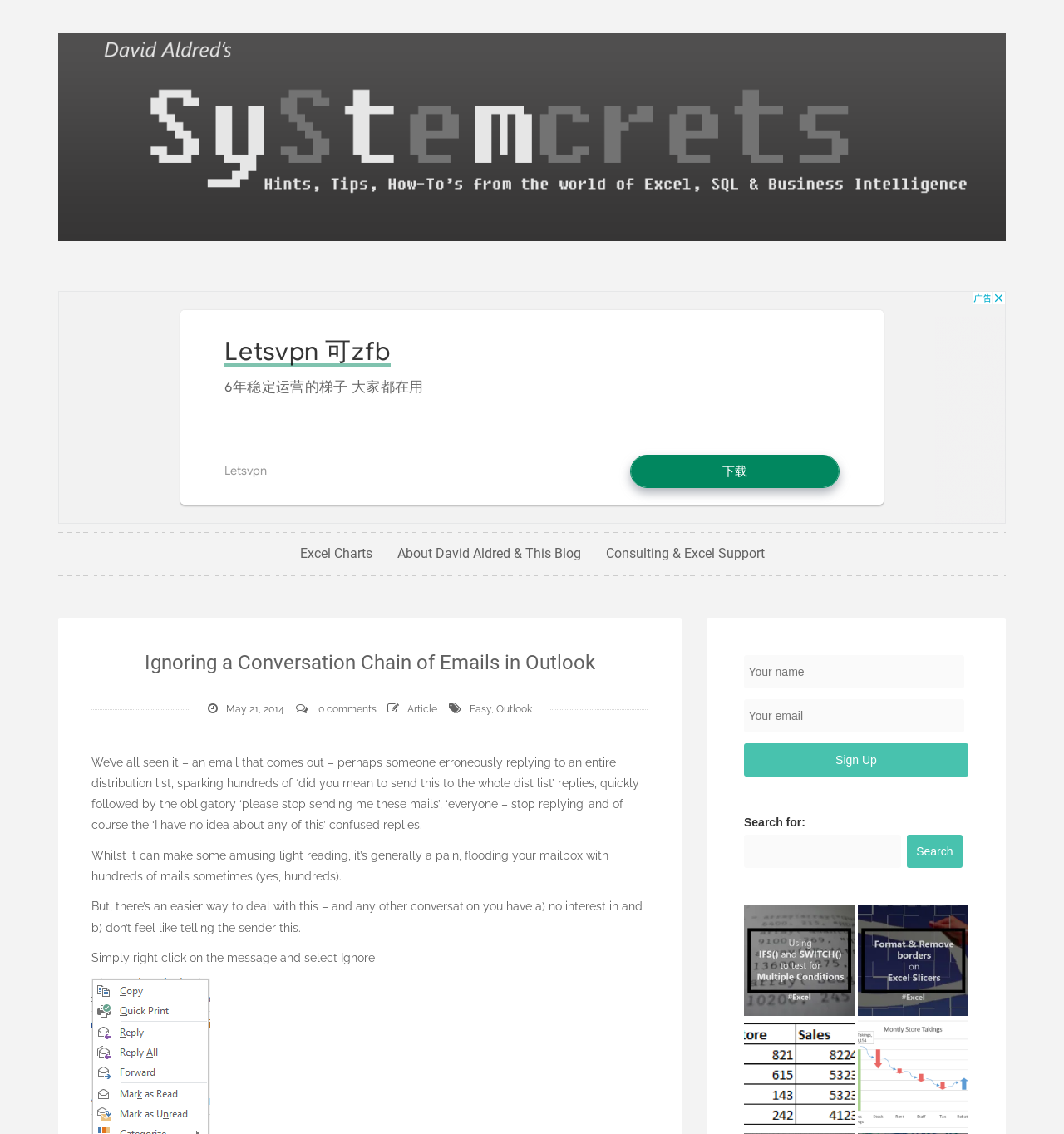Identify the bounding box coordinates of the area you need to click to perform the following instruction: "Click the 'logo' link".

[0.055, 0.091, 0.945, 0.156]